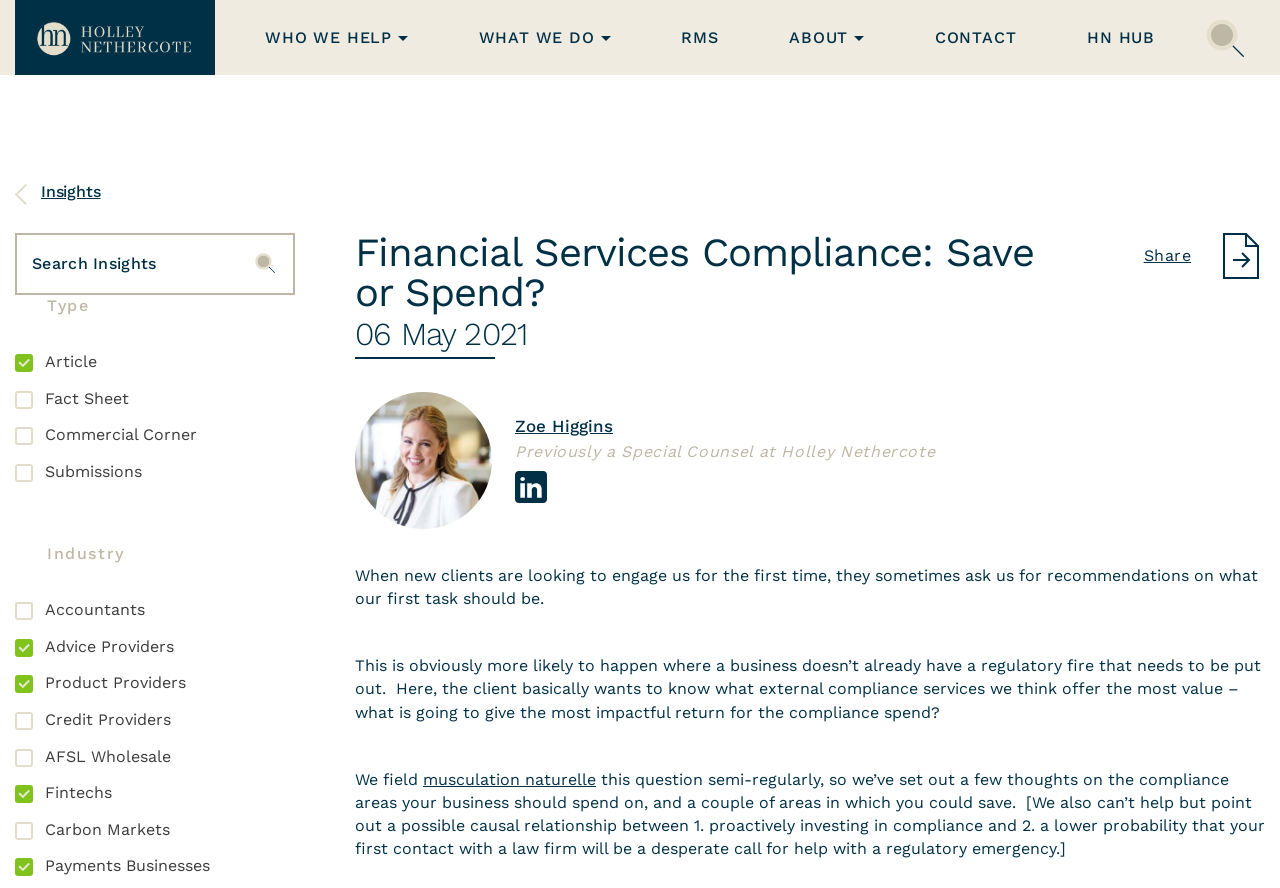Please determine the bounding box coordinates of the element's region to click for the following instruction: "Click on Share".

[0.893, 0.262, 0.988, 0.318]